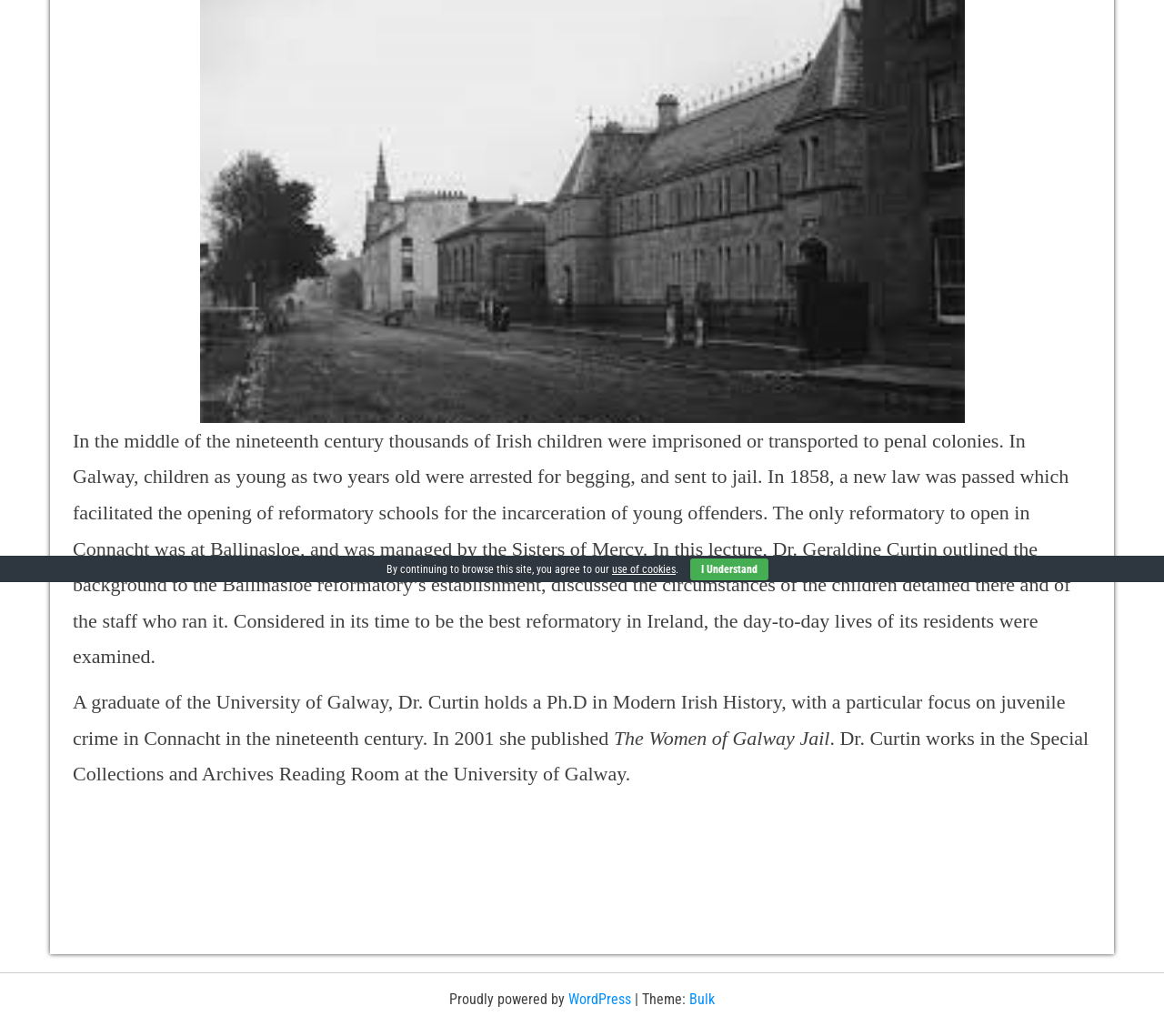Find the bounding box of the UI element described as follows: "I Understand".

[0.593, 0.539, 0.66, 0.56]